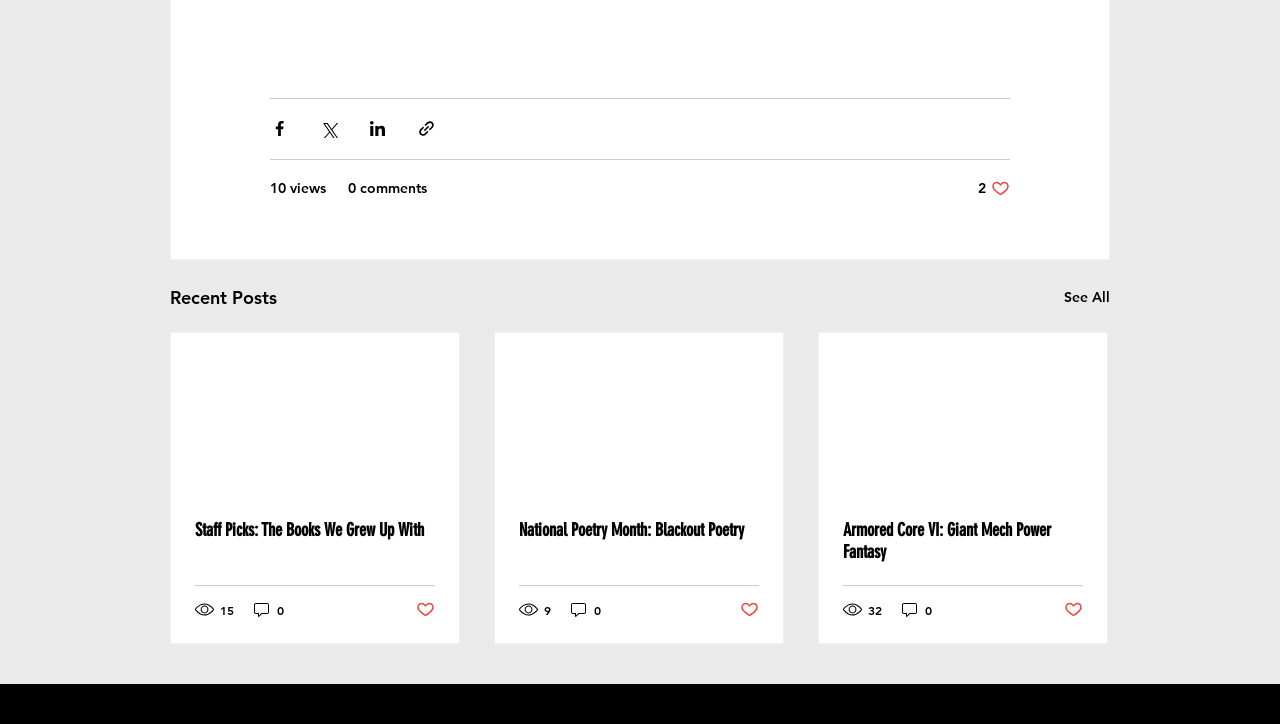Find the bounding box coordinates of the clickable region needed to perform the following instruction: "Read the article about Armored Core VI". The coordinates should be provided as four float numbers between 0 and 1, i.e., [left, top, right, bottom].

[0.659, 0.717, 0.846, 0.777]